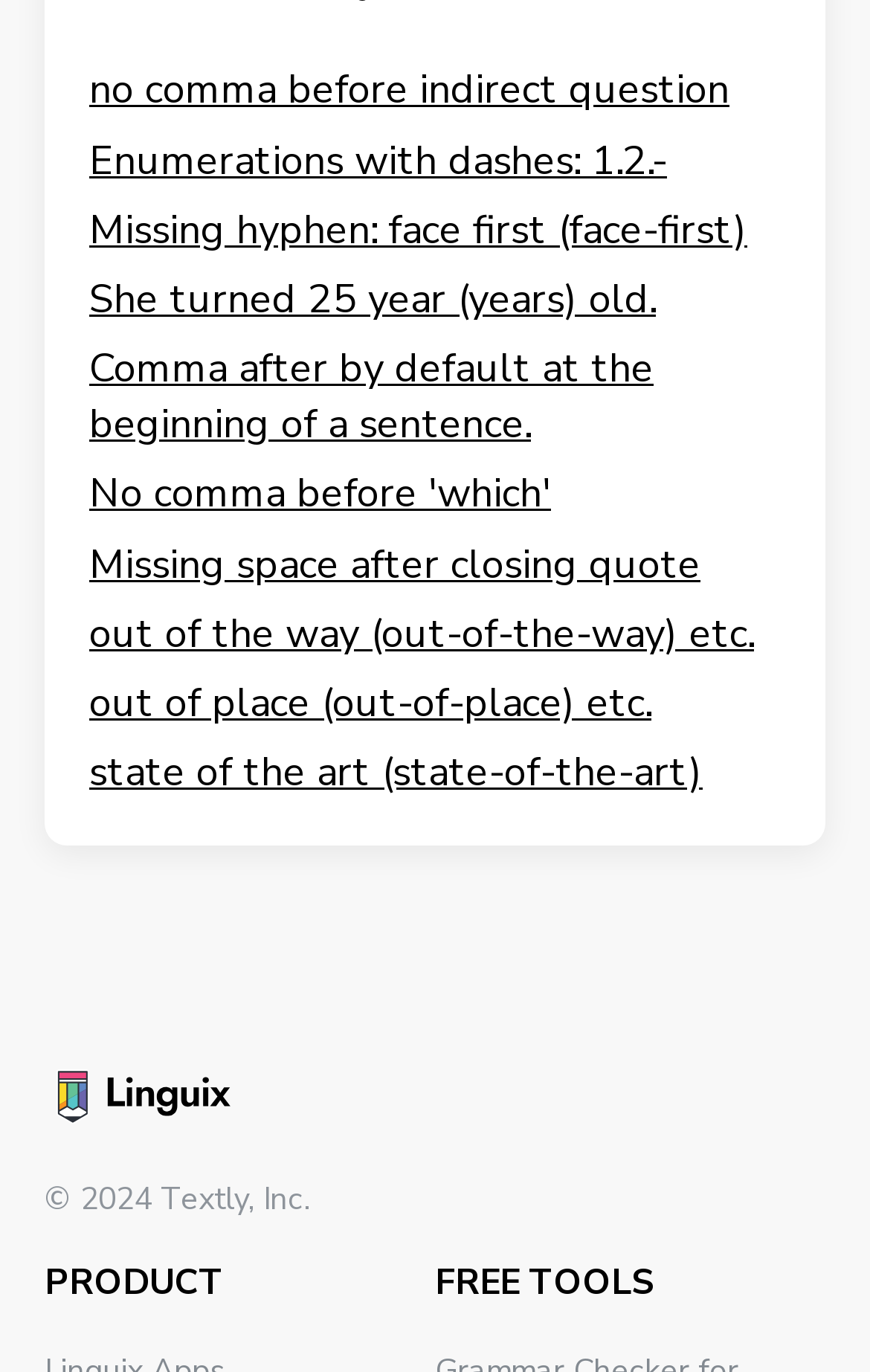Kindly provide the bounding box coordinates of the section you need to click on to fulfill the given instruction: "Read about 'state of the art'".

[0.103, 0.543, 0.897, 0.584]